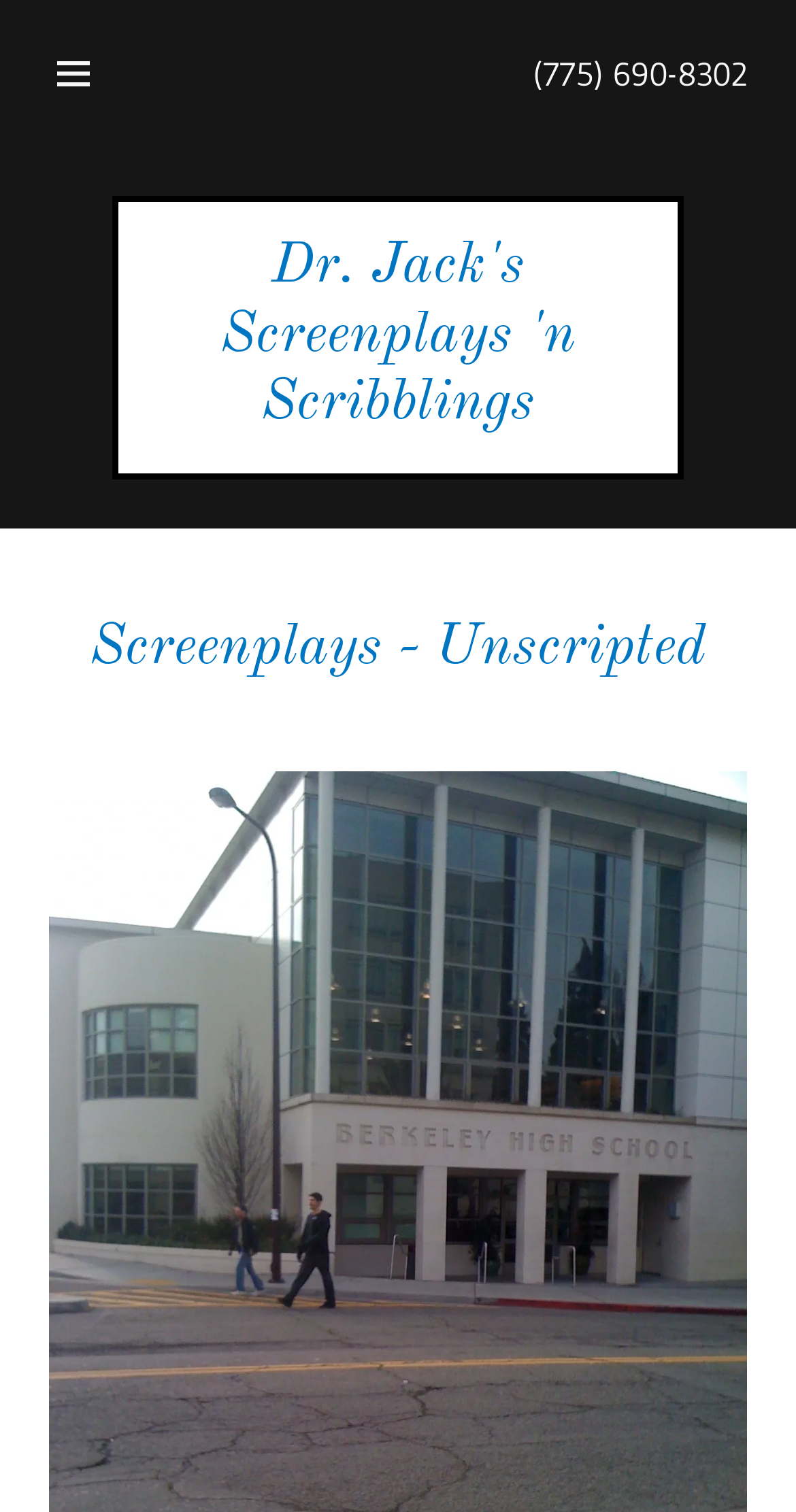Determine the bounding box coordinates for the HTML element mentioned in the following description: "Contact". The coordinates should be a list of four floats ranging from 0 to 1, represented as [left, top, right, bottom].

[0.062, 0.48, 0.574, 0.56]